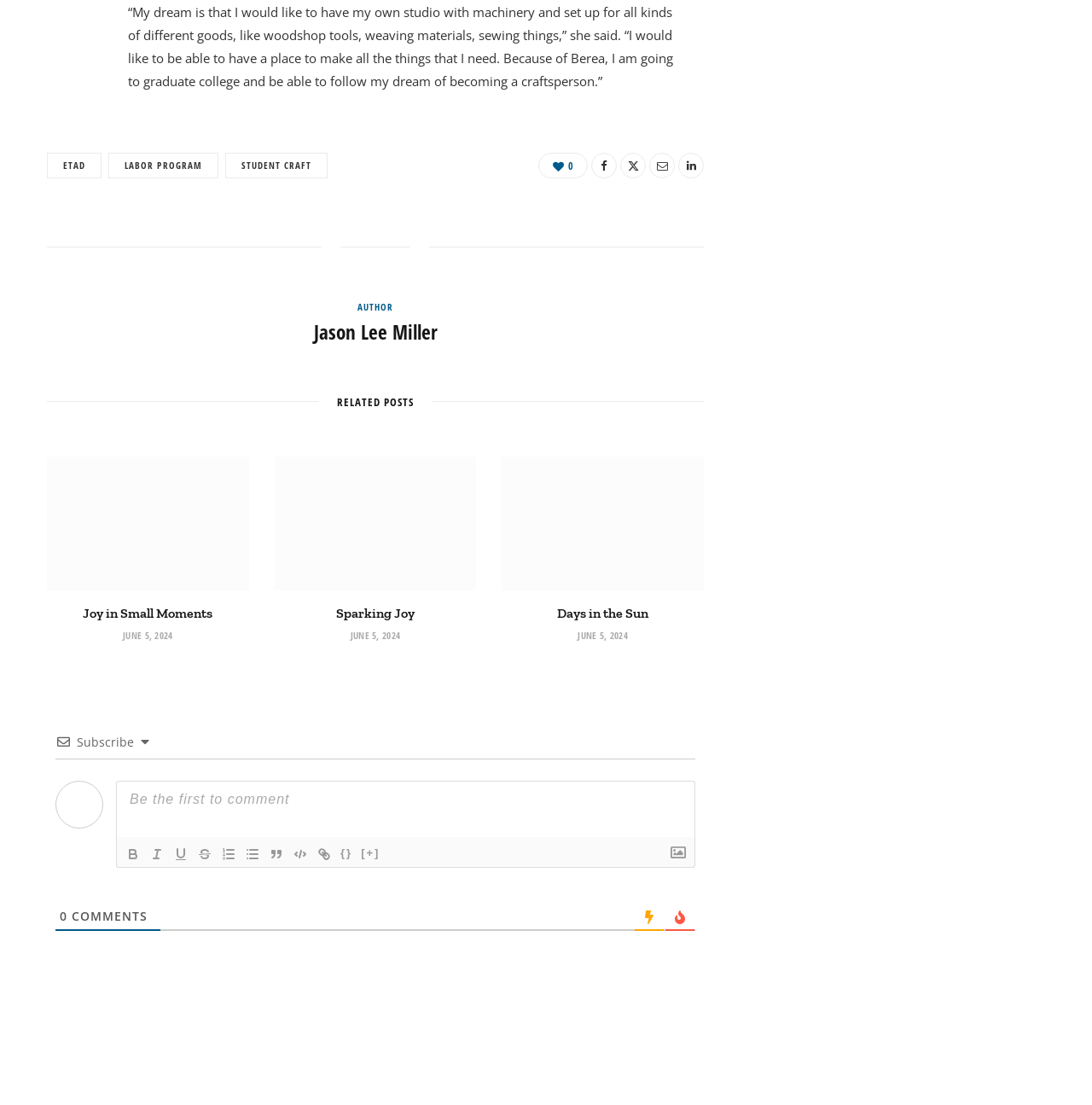Determine the bounding box coordinates for the UI element described. Format the coordinates as (top-left x, top-left y, bottom-right x, bottom-right y) and ensure all values are between 0 and 1. Element description: Sparking Joy

[0.308, 0.548, 0.38, 0.562]